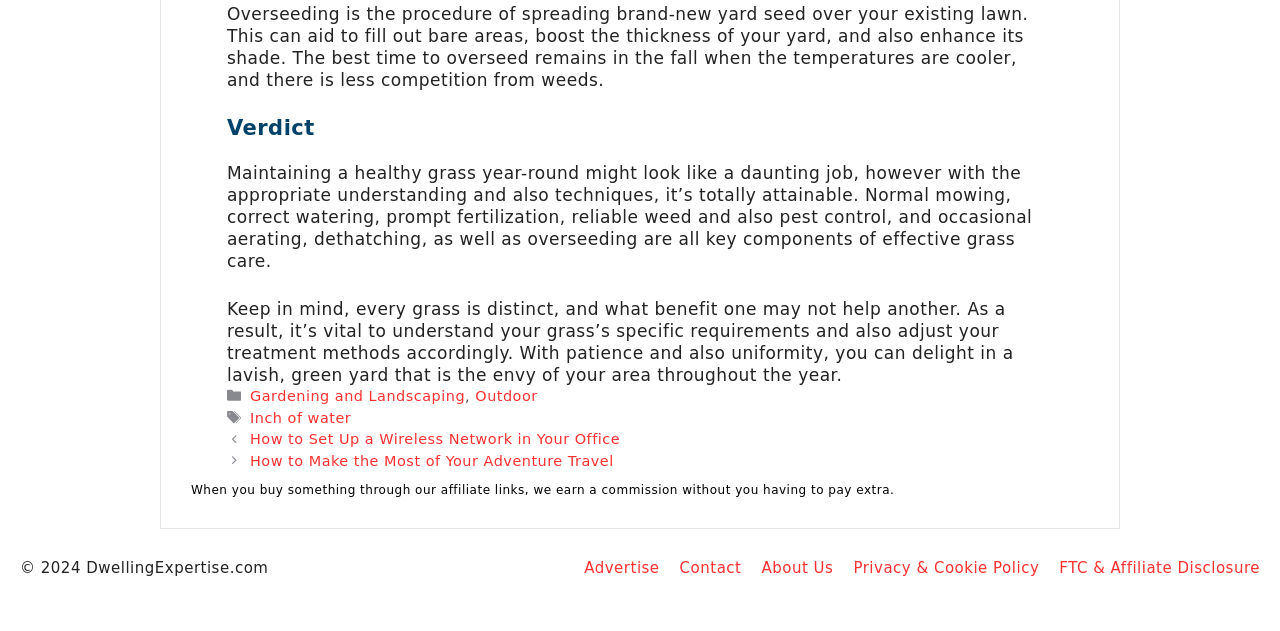Answer the following inquiry with a single word or phrase:
What is the category of the article?

Gardening and Landscaping